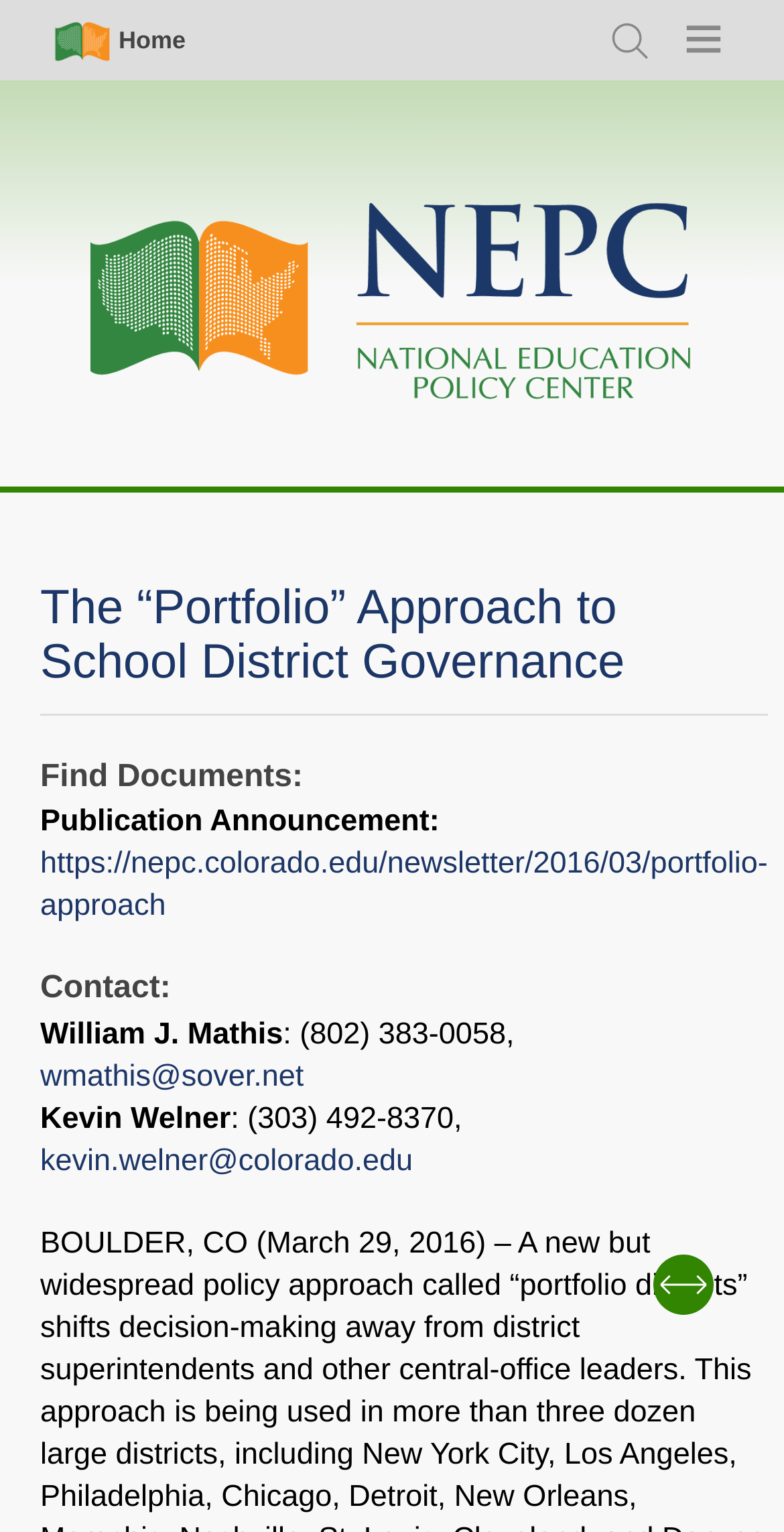Please provide a one-word or short phrase answer to the question:
How many links are available in the main navigation?

1